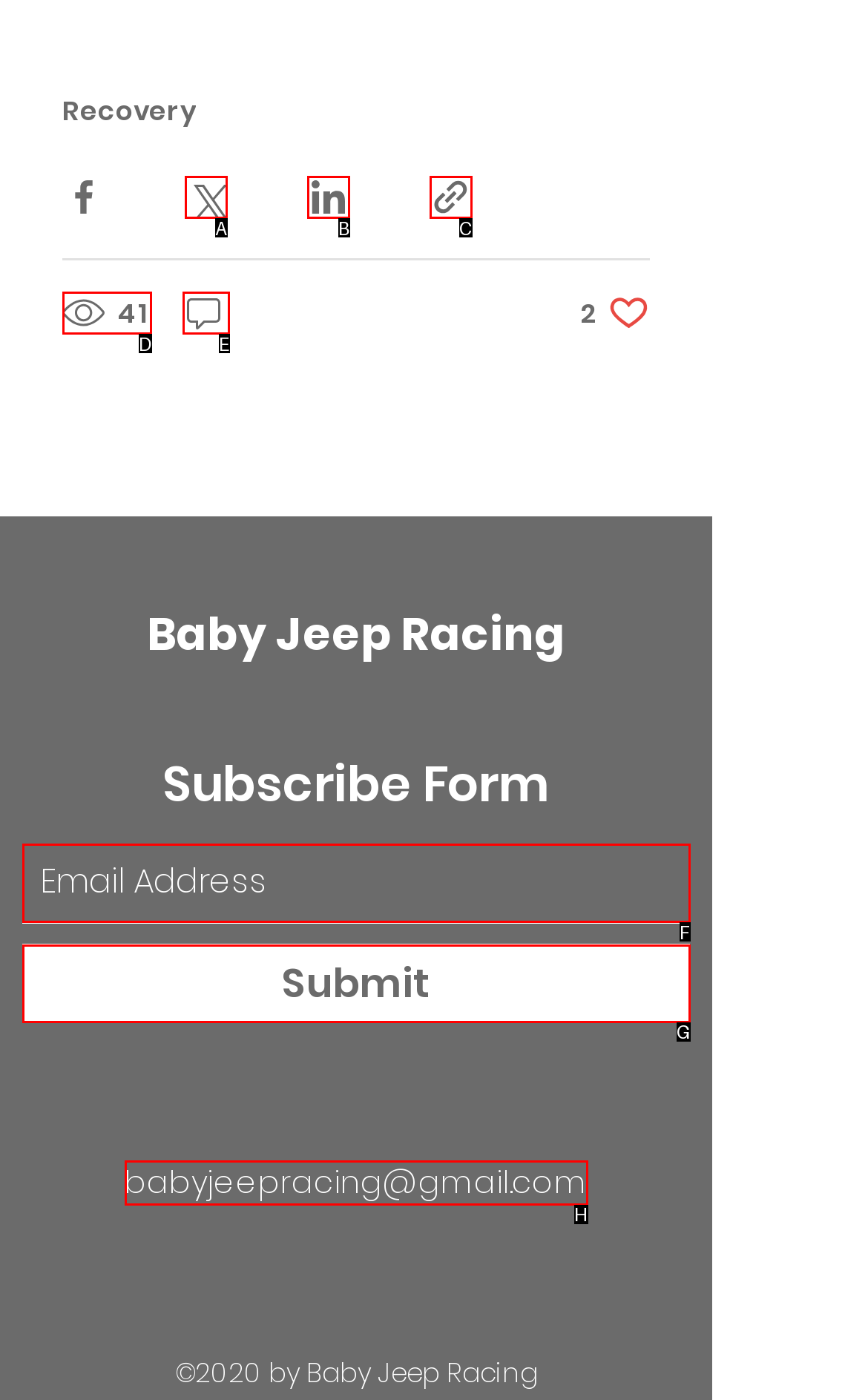Select the HTML element that needs to be clicked to carry out the task: Enter email address
Provide the letter of the correct option.

F